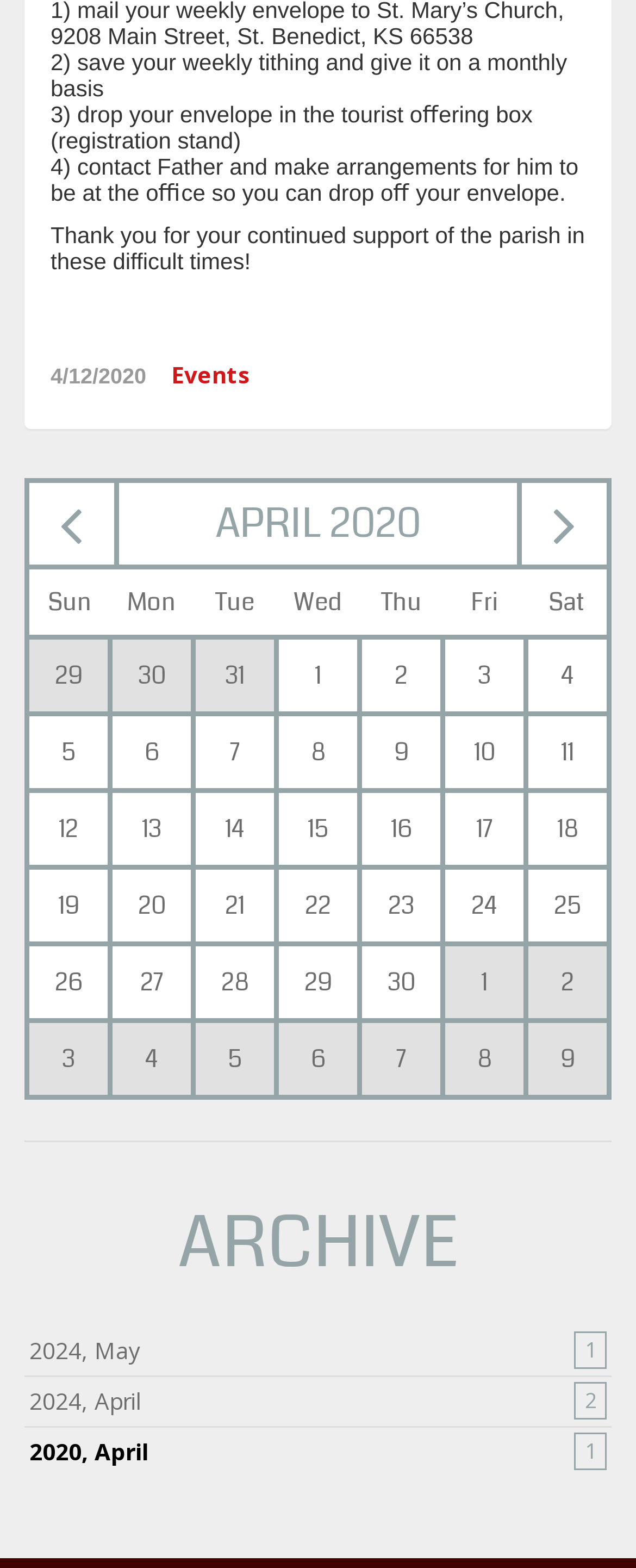Show the bounding box coordinates for the HTML element described as: "«".

[0.046, 0.308, 0.178, 0.36]